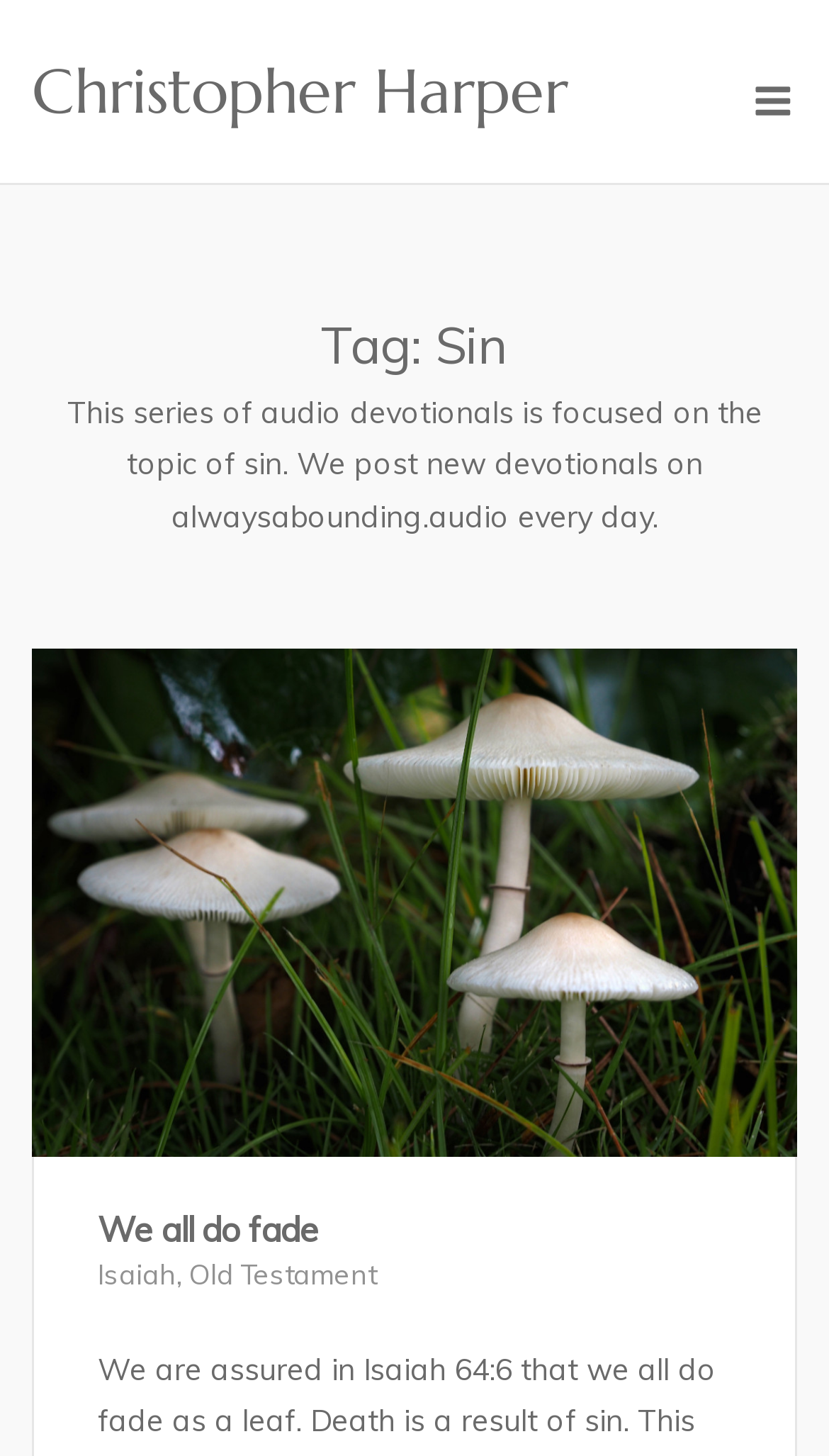Provide the bounding box coordinates of the UI element that matches the description: "We all do fade".

[0.118, 0.83, 0.385, 0.859]